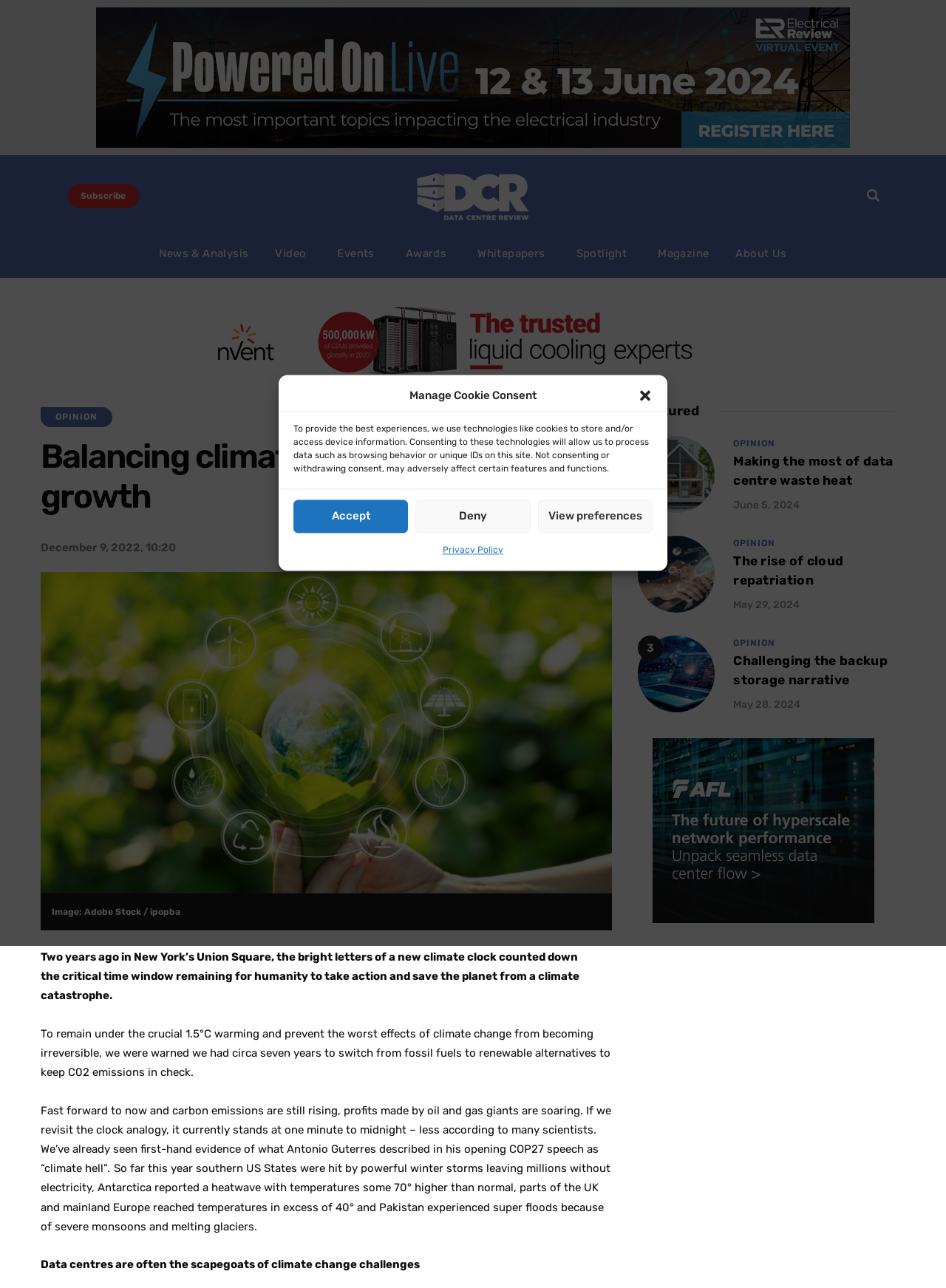Please find the bounding box coordinates of the element that must be clicked to perform the given instruction: "Subscribe to the newsletter". The coordinates should be four float numbers from 0 to 1, i.e., [left, top, right, bottom].

[0.07, 0.142, 0.148, 0.163]